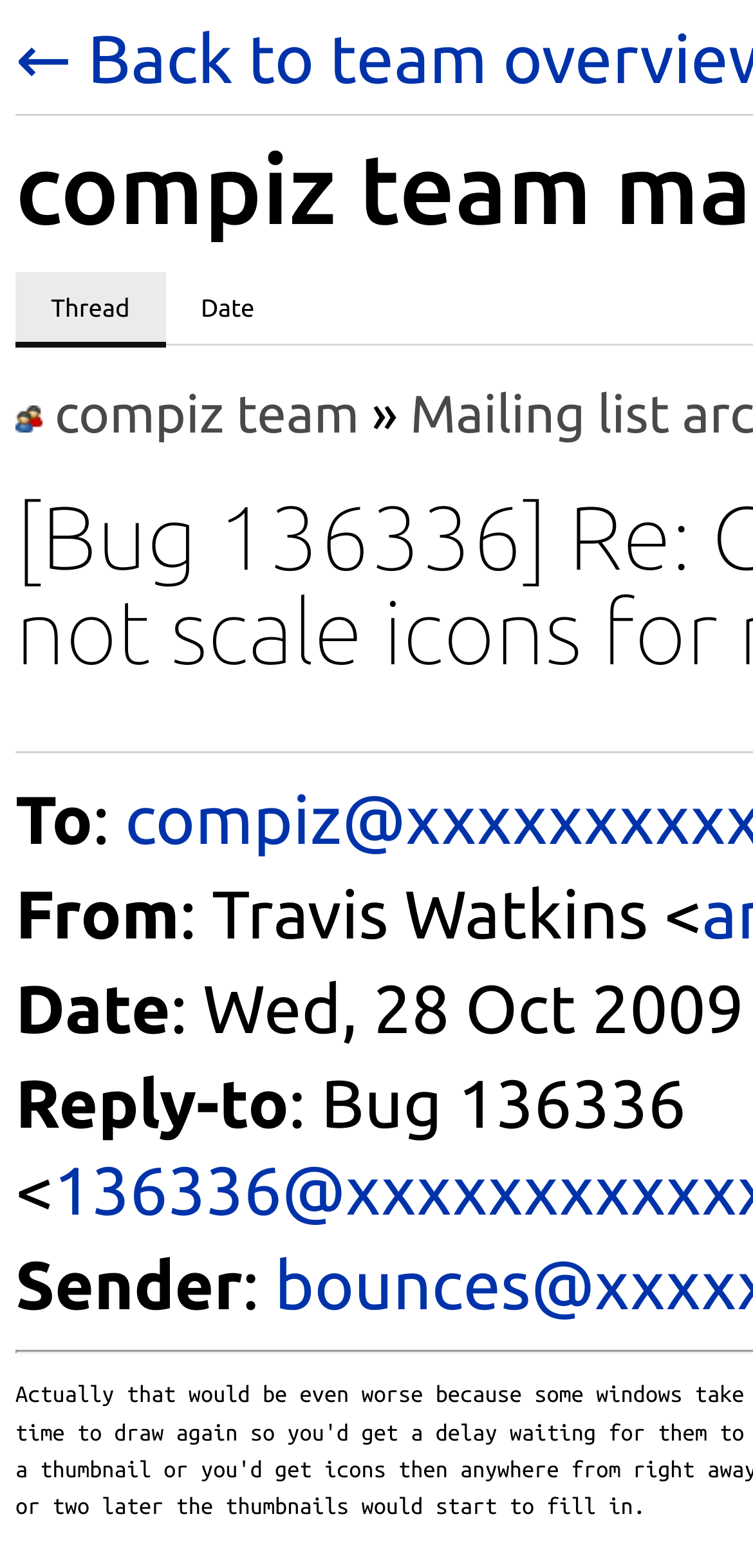What is the name of the team?
Provide an in-depth answer to the question, covering all aspects.

I found the answer by looking at the link element with the text 'compiz team' which is located at the top of the webpage, indicating that it is the team name.